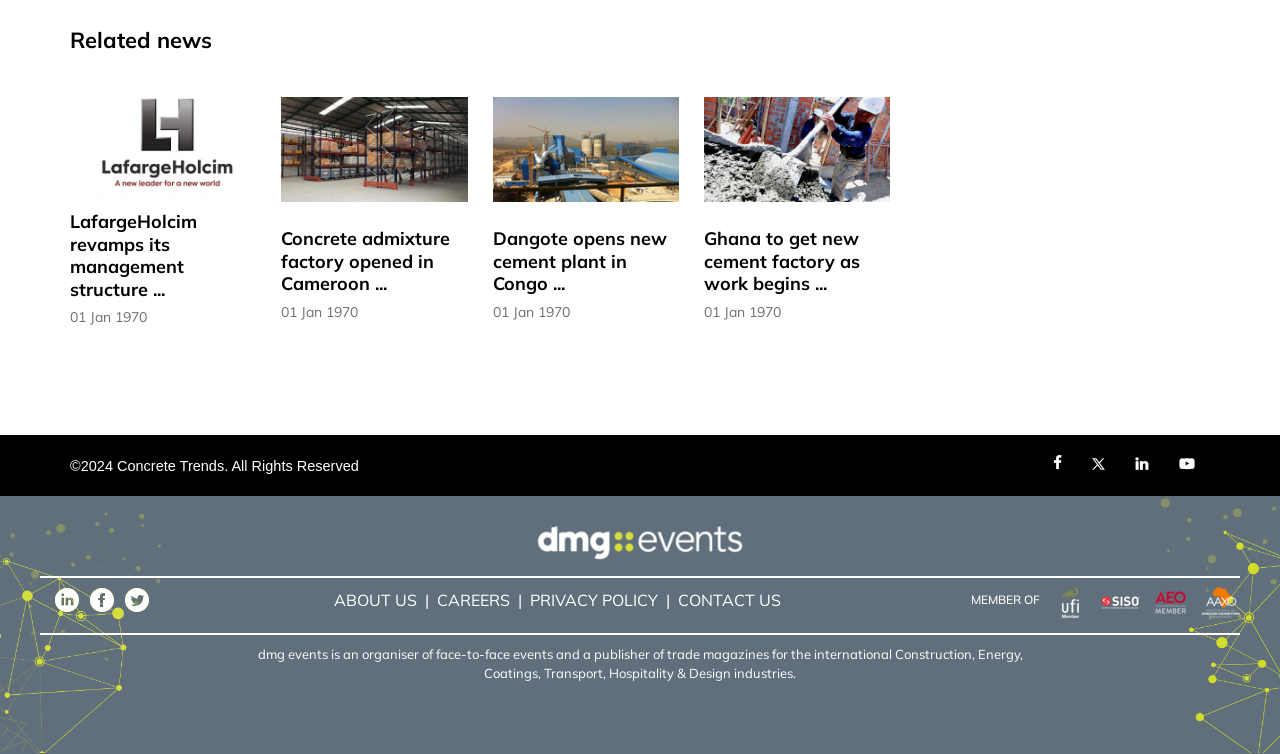What is the logo above the social media links?
Give a single word or phrase as your answer by examining the image.

dmg-logo